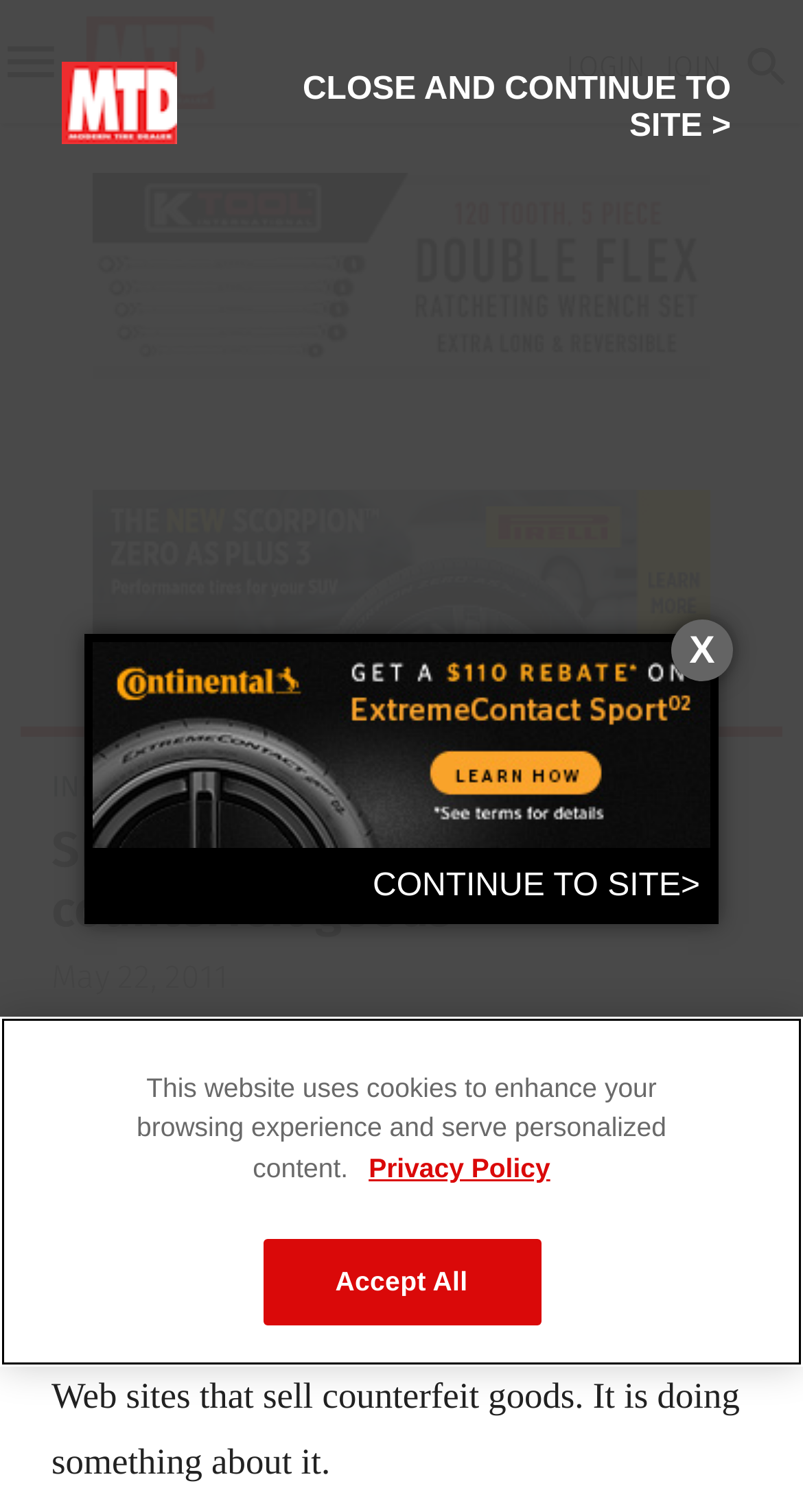What is the name of the magazine?
Using the image provided, answer with just one word or phrase.

Modern Tire Dealer